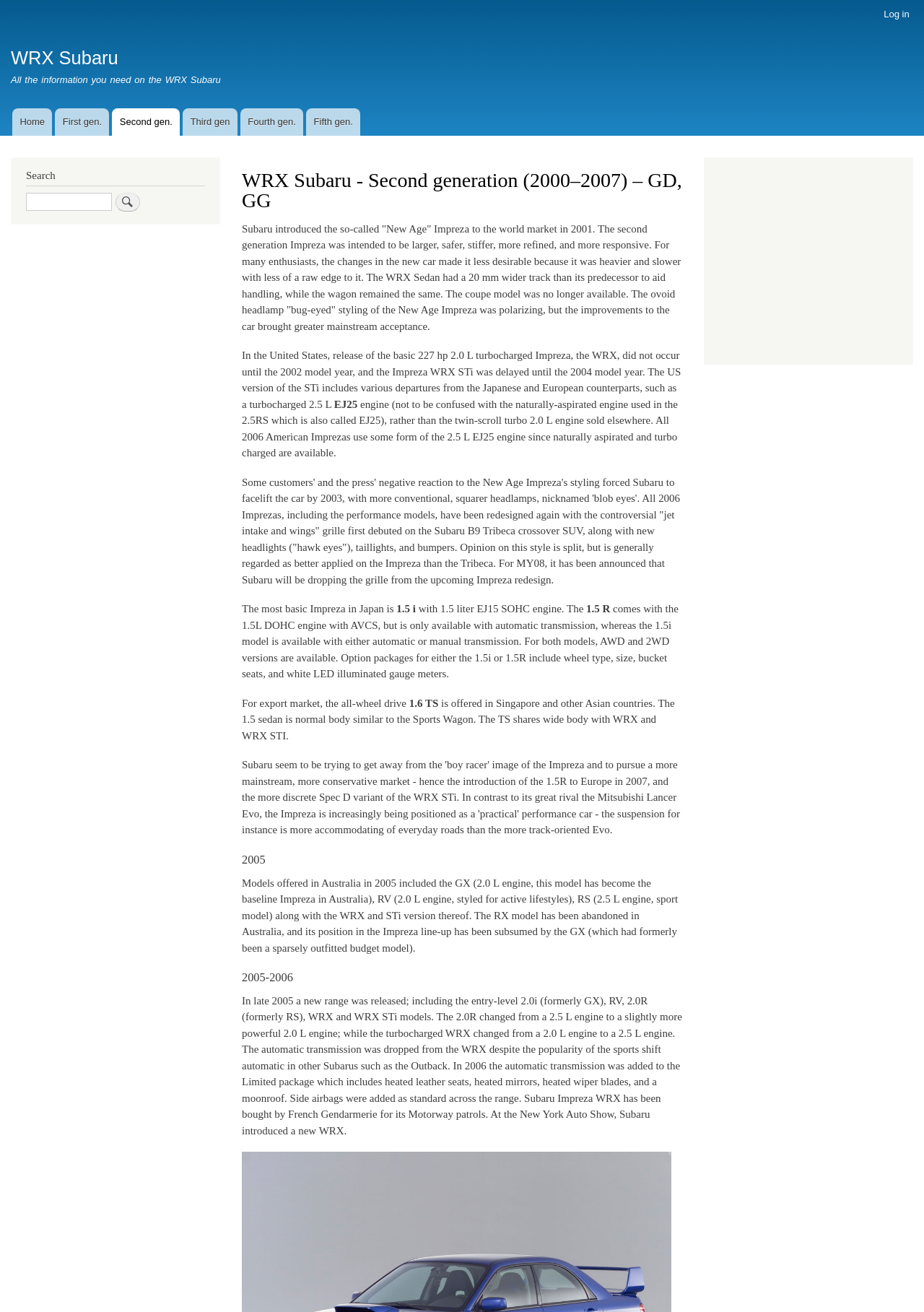Carefully observe the image and respond to the question with a detailed answer:
What is the model year when the facelift of the New Age Impreza occurred?

According to the text, 'Some customers’ and the press’ negative reaction to the New Age Impreza’s styling forced Subaru to facelift the car by 2003...' which implies that the model year when the facelift of the New Age Impreza occurred is 2003.